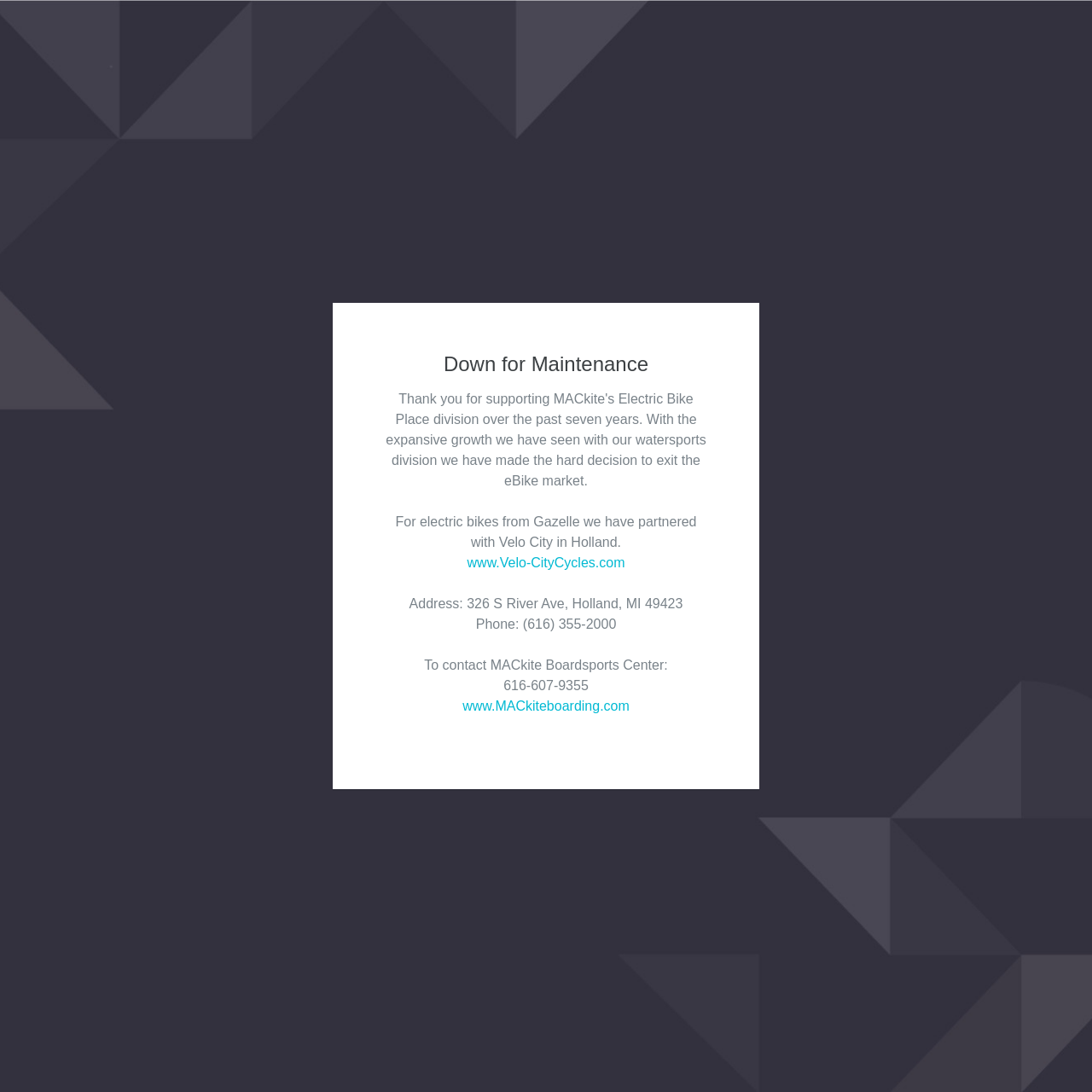Given the element description "www.Velo-CityCycles.com", identify the bounding box of the corresponding UI element.

[0.428, 0.508, 0.572, 0.522]